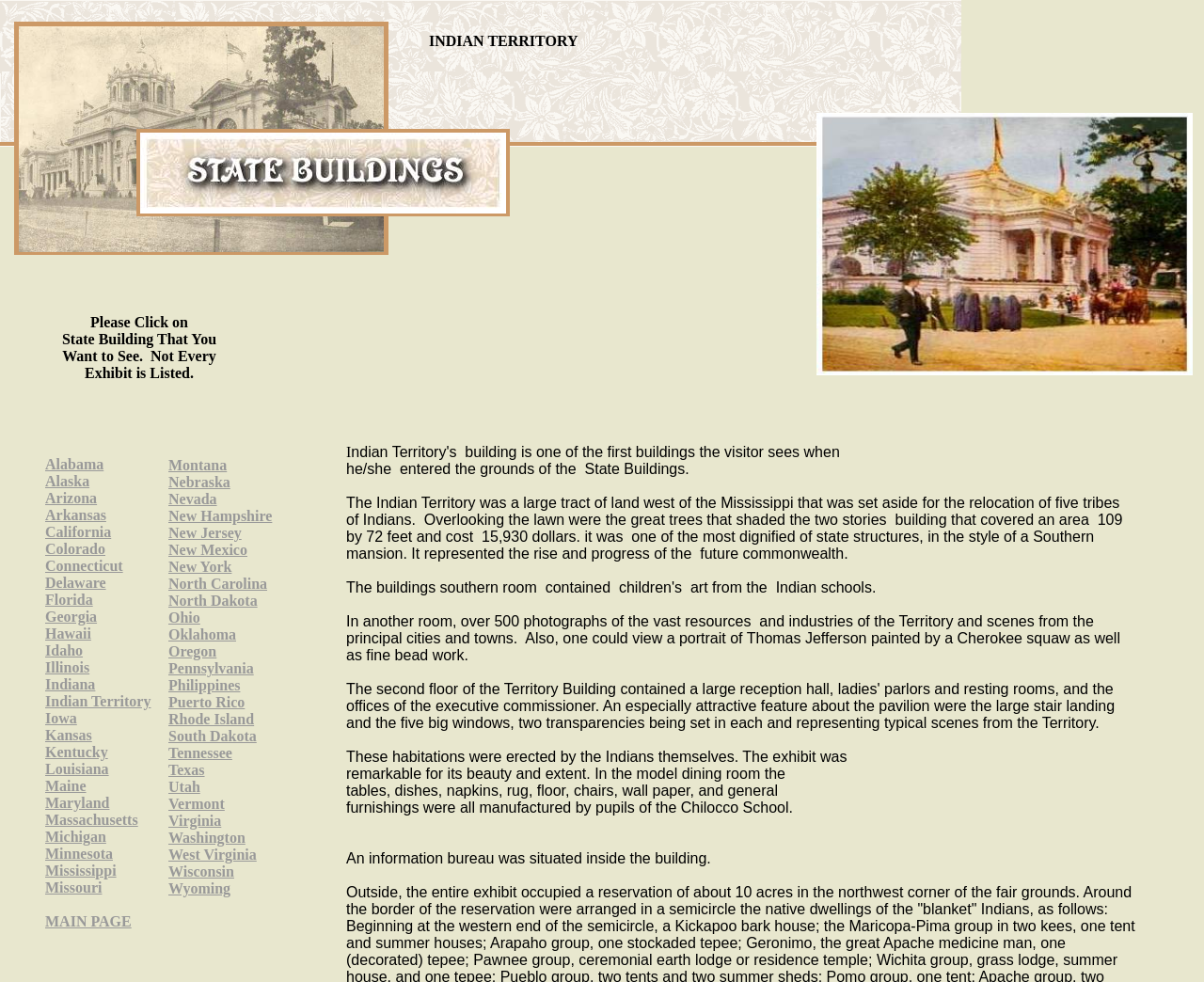Find the bounding box coordinates of the element to click in order to complete the given instruction: "Click on the link to go to the MAIN PAGE."

[0.038, 0.93, 0.109, 0.946]